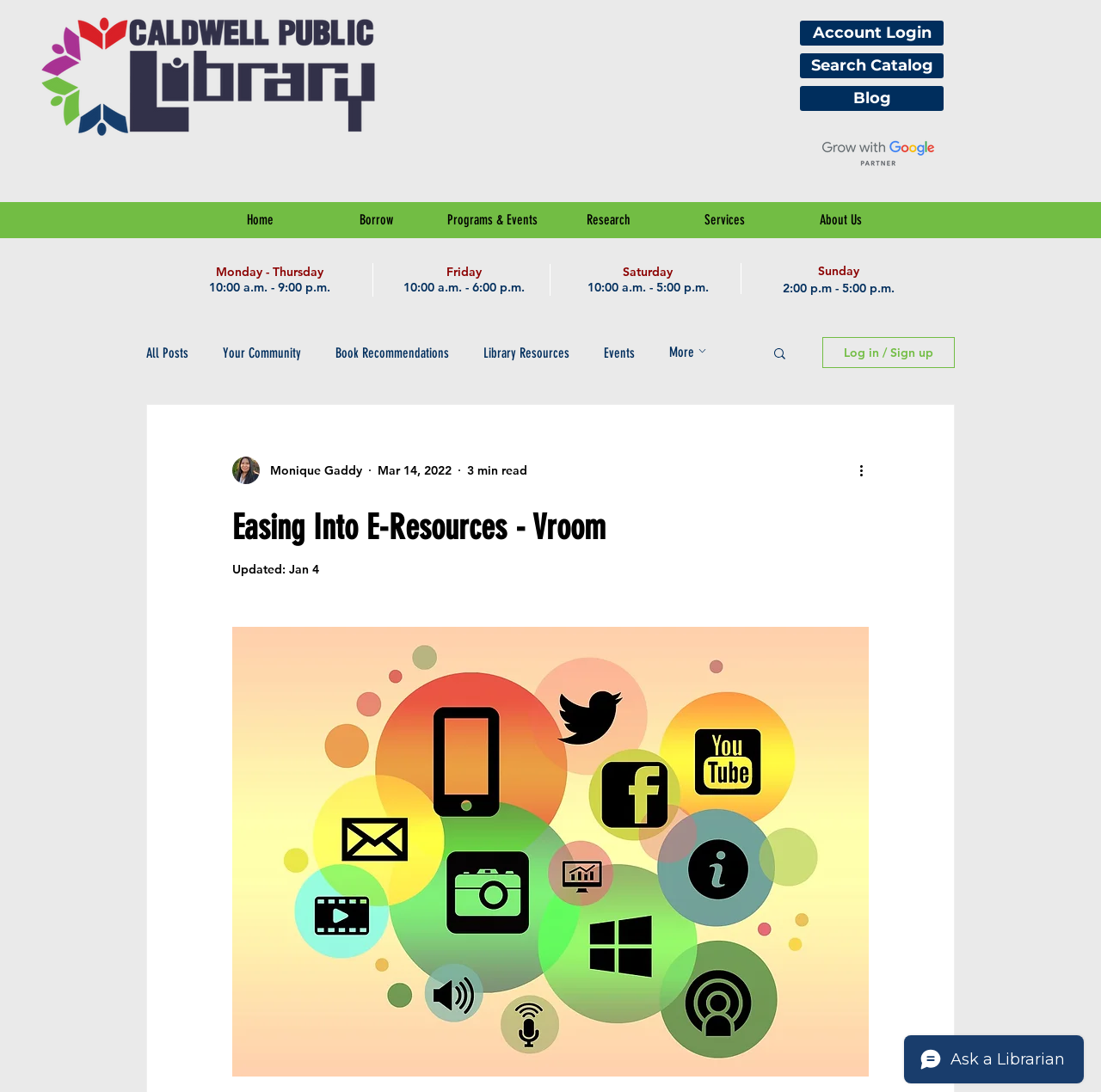Locate the bounding box coordinates of the area you need to click to fulfill this instruction: 'Read the article 'Easing Into E-Resources - Vroom''. The coordinates must be in the form of four float numbers ranging from 0 to 1: [left, top, right, bottom].

[0.211, 0.465, 0.789, 0.502]